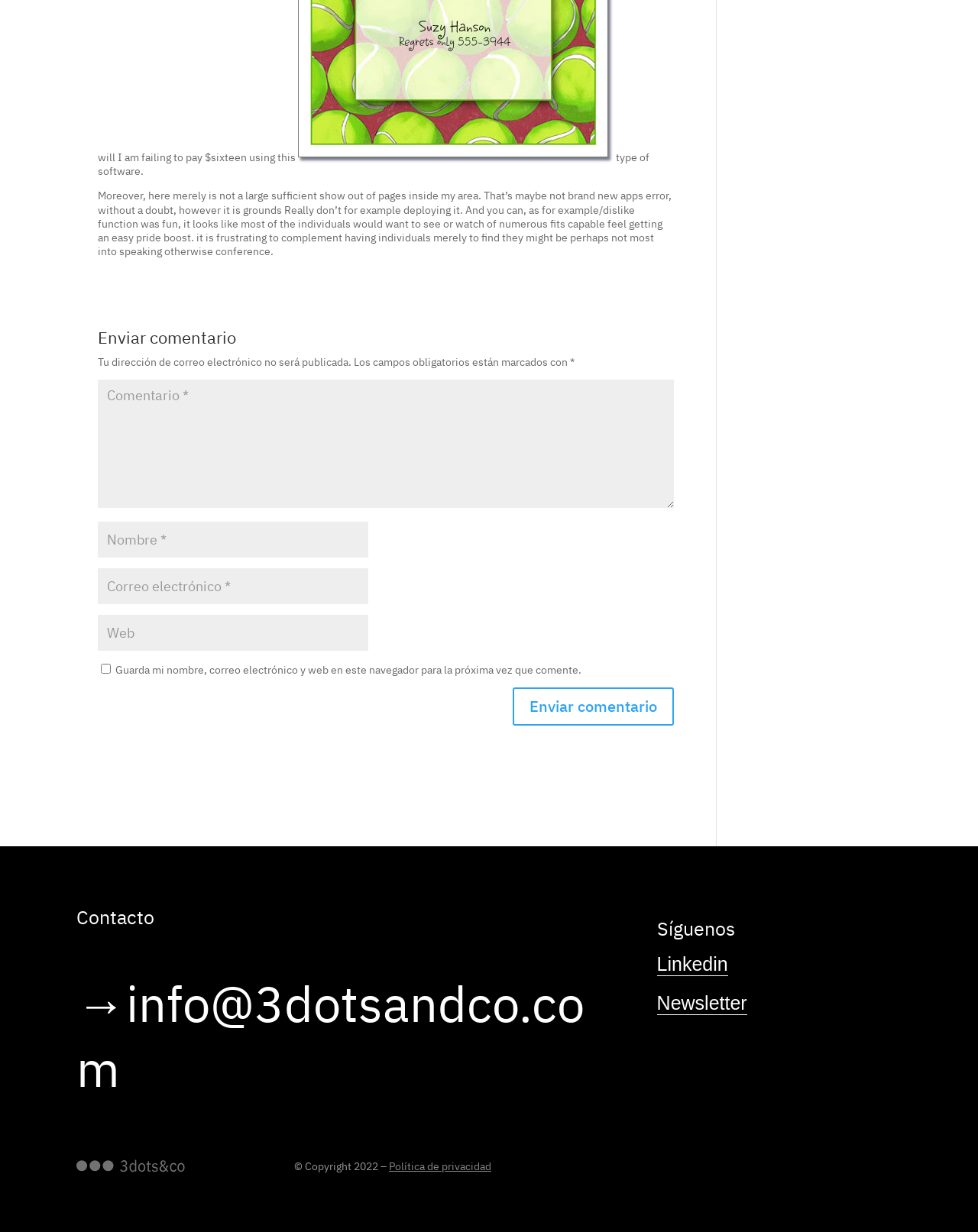Answer the question in one word or a short phrase:
What is the meaning of the asterisk symbol?

Required field